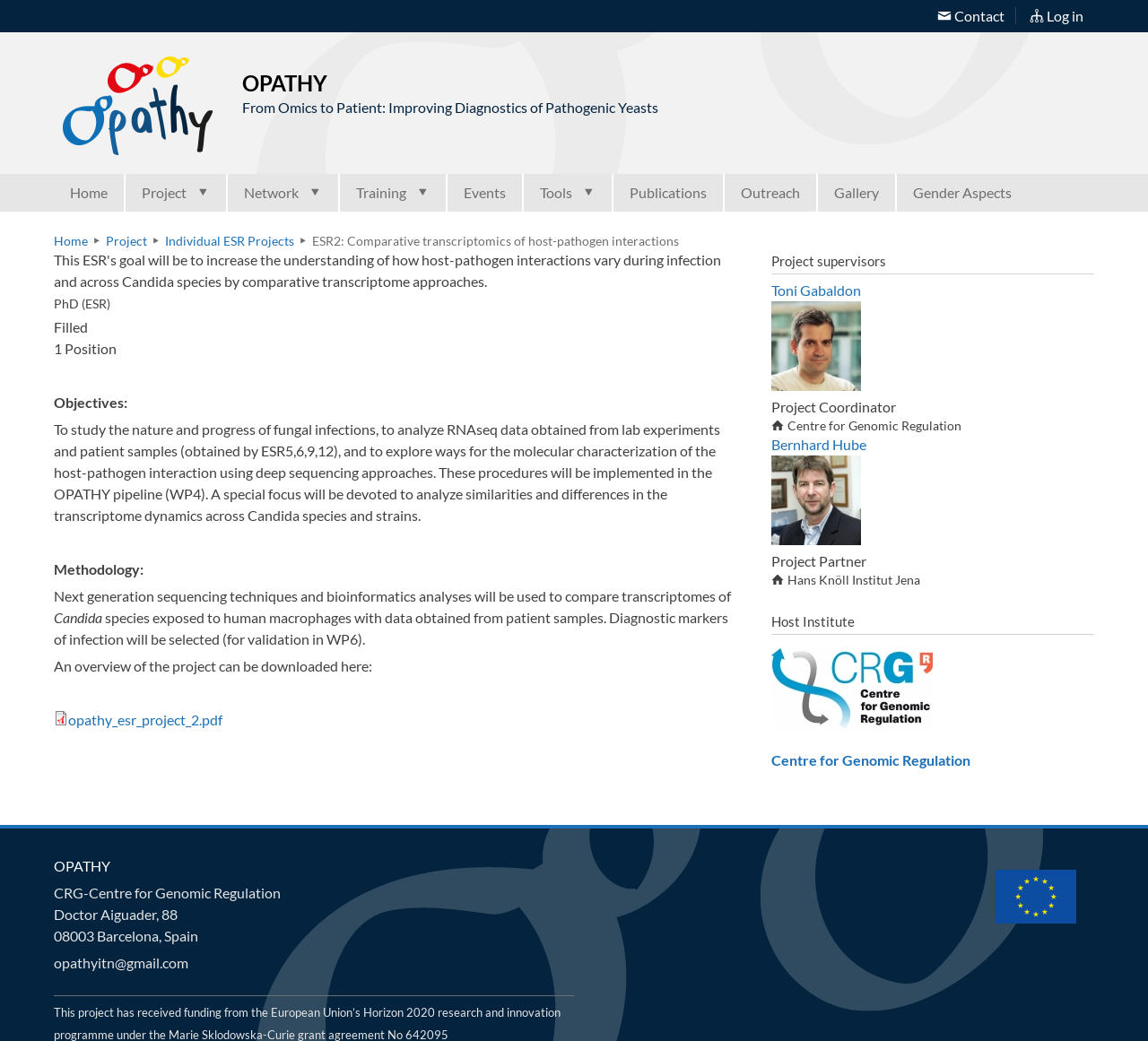Please answer the following question using a single word or phrase: 
What is the name of the project?

ESR2